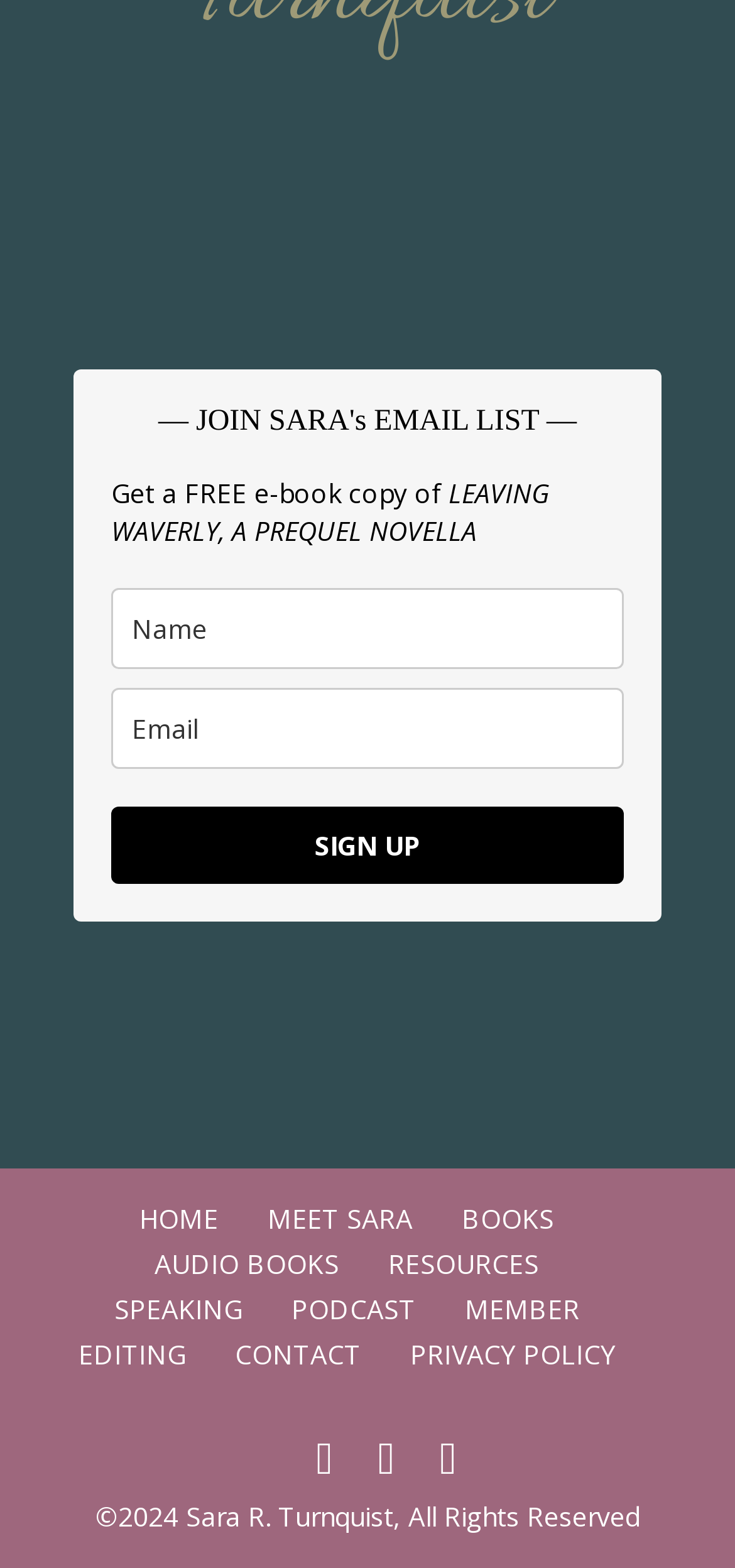Give a short answer to this question using one word or a phrase:
What is the author offering for free?

E-book copy